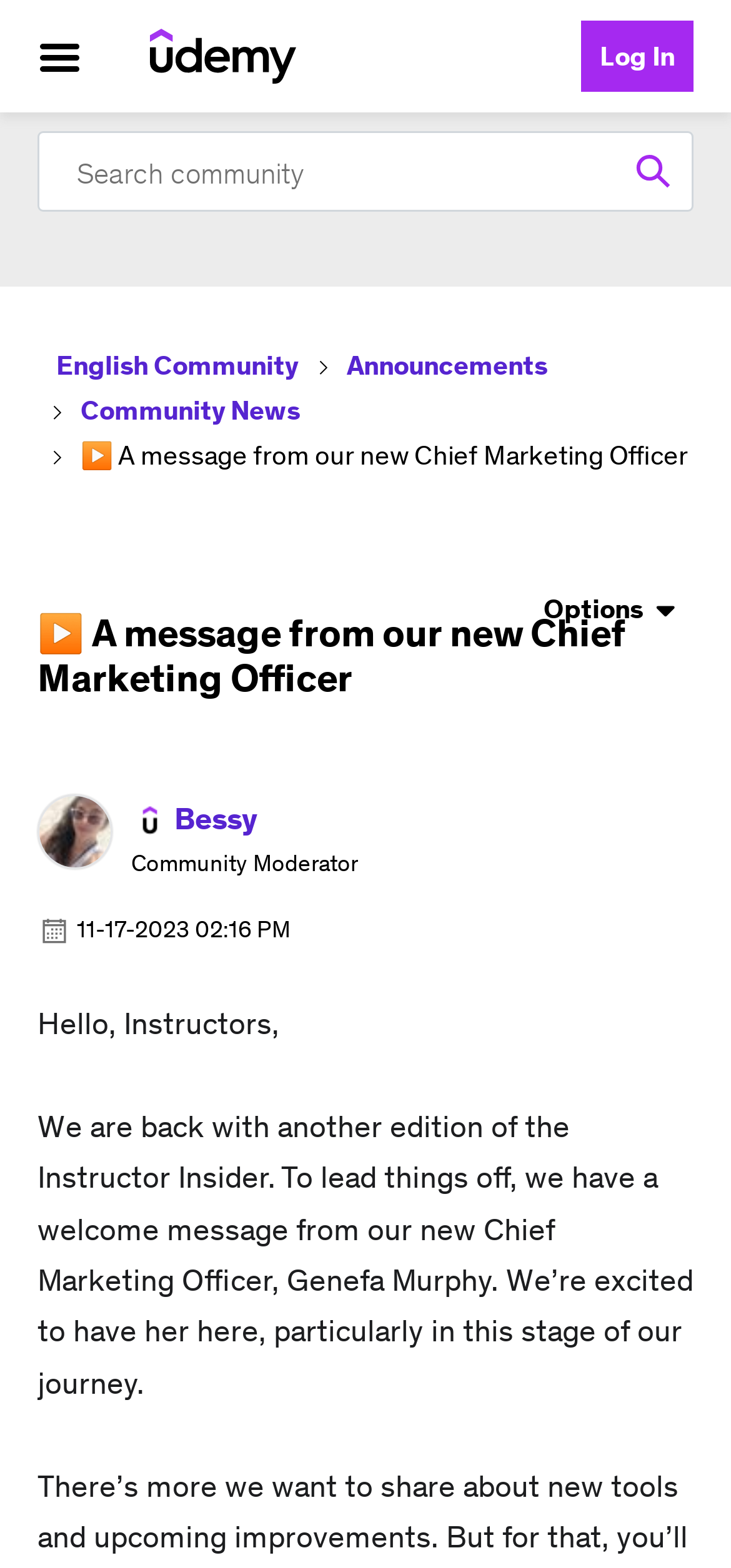Identify and provide the bounding box for the element described by: "Log In".

[0.795, 0.013, 0.949, 0.059]